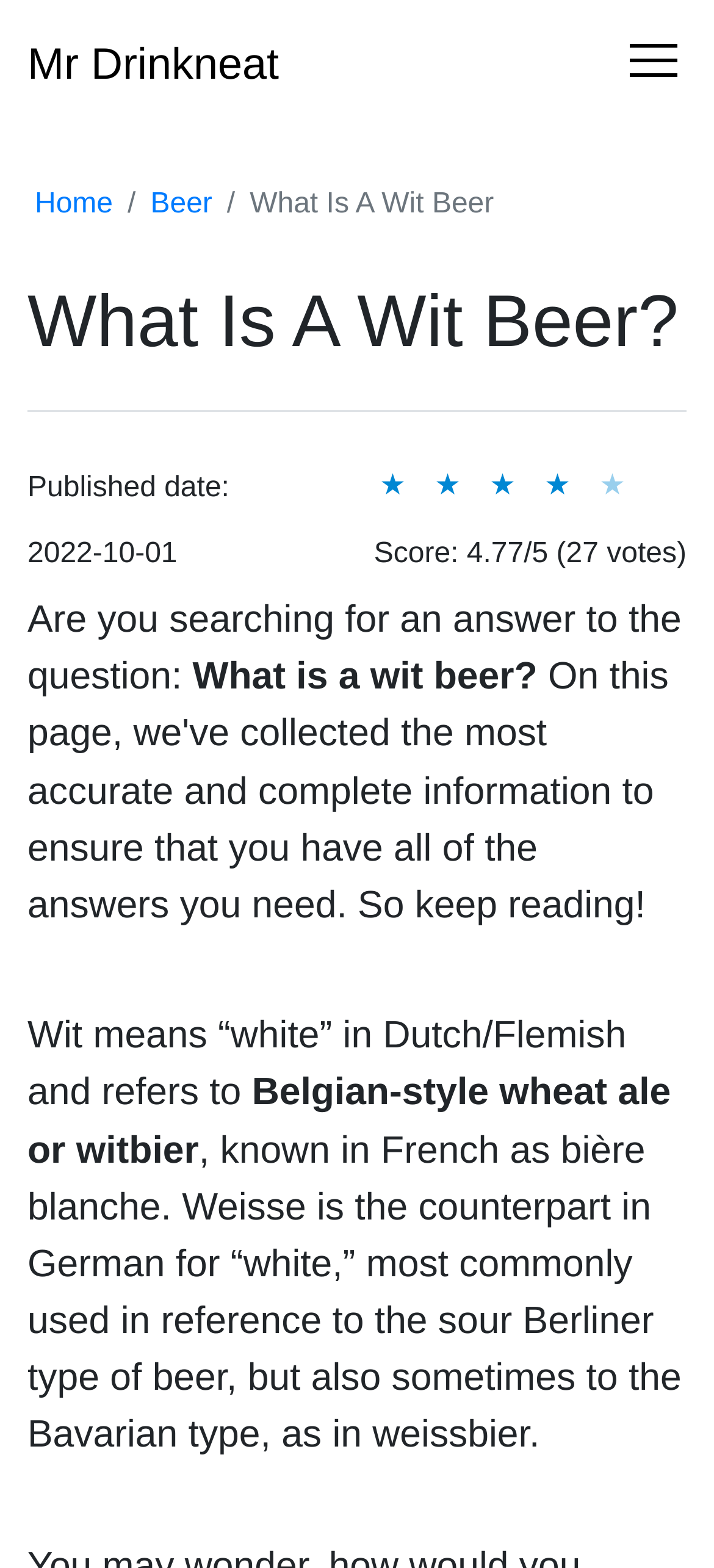What is the type of beer referred to in the article?
Refer to the screenshot and deliver a thorough answer to the question presented.

I found the type of beer by reading the text 'Belgian-style wheat ale or witbier' which is located in the main content section.